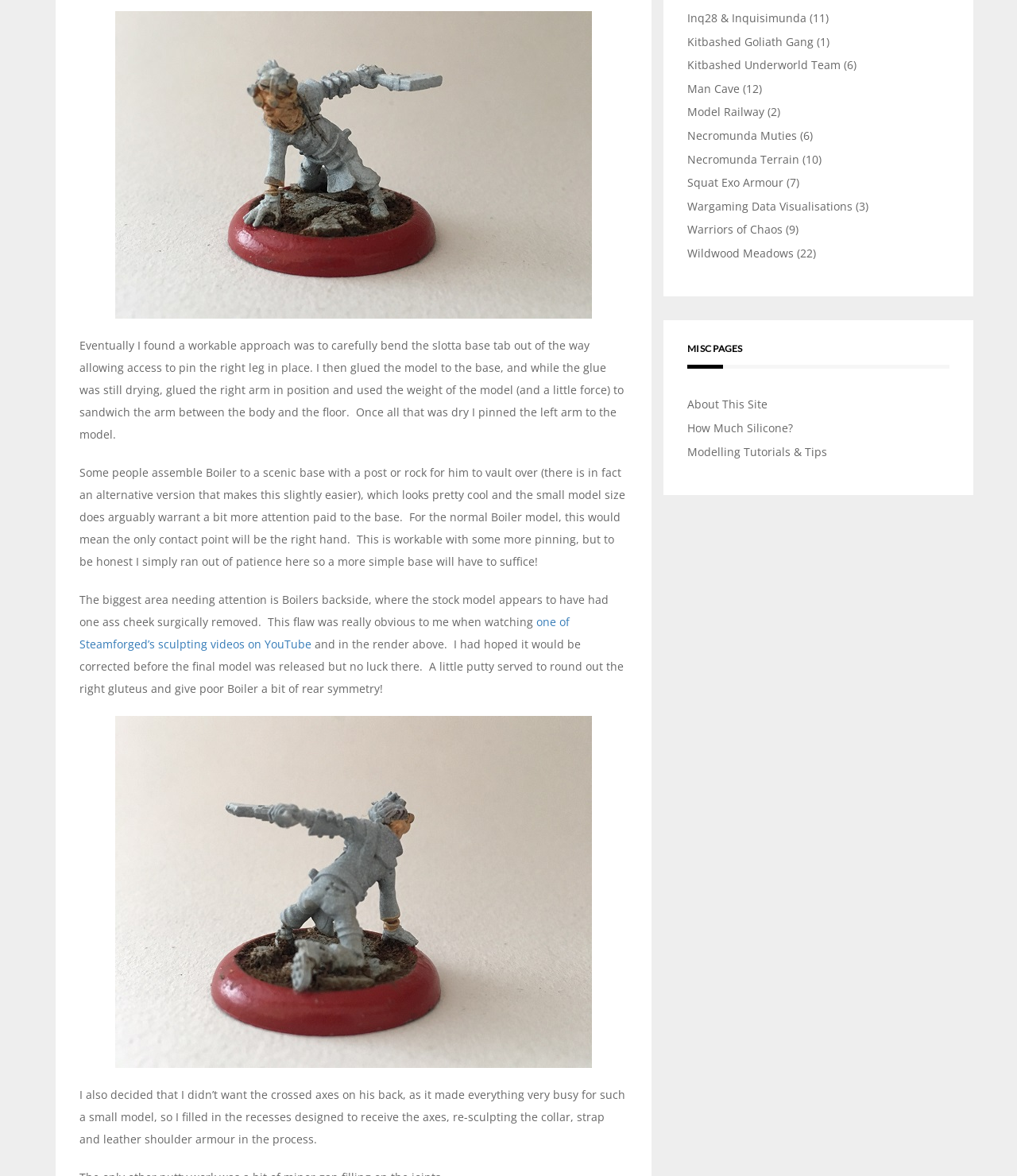Given the element description, predict the bounding box coordinates in the format (top-left x, top-left y, bottom-right x, bottom-right y). Make sure all values are between 0 and 1. Here is the element description: Man Cave

[0.676, 0.069, 0.727, 0.082]